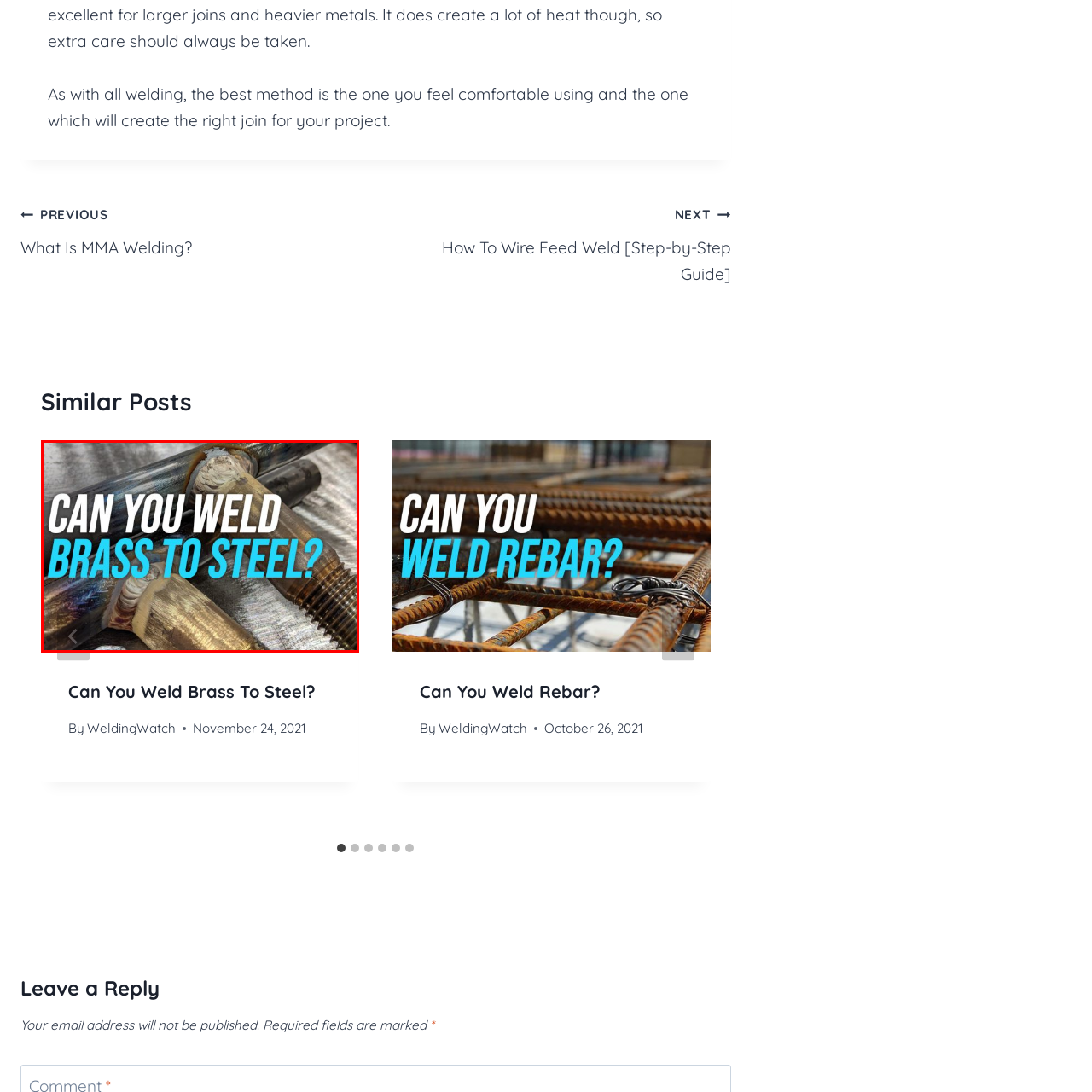What is the color of the emphasized text?
Focus on the section of the image inside the red bounding box and offer an in-depth answer to the question, utilizing the information visible in the image.

The image has a bold and engaging text that reads, 'CAN YOU WELD BRASS TO STEEL?' in a striking font, with 'BRASS' emphasized in bright blue.